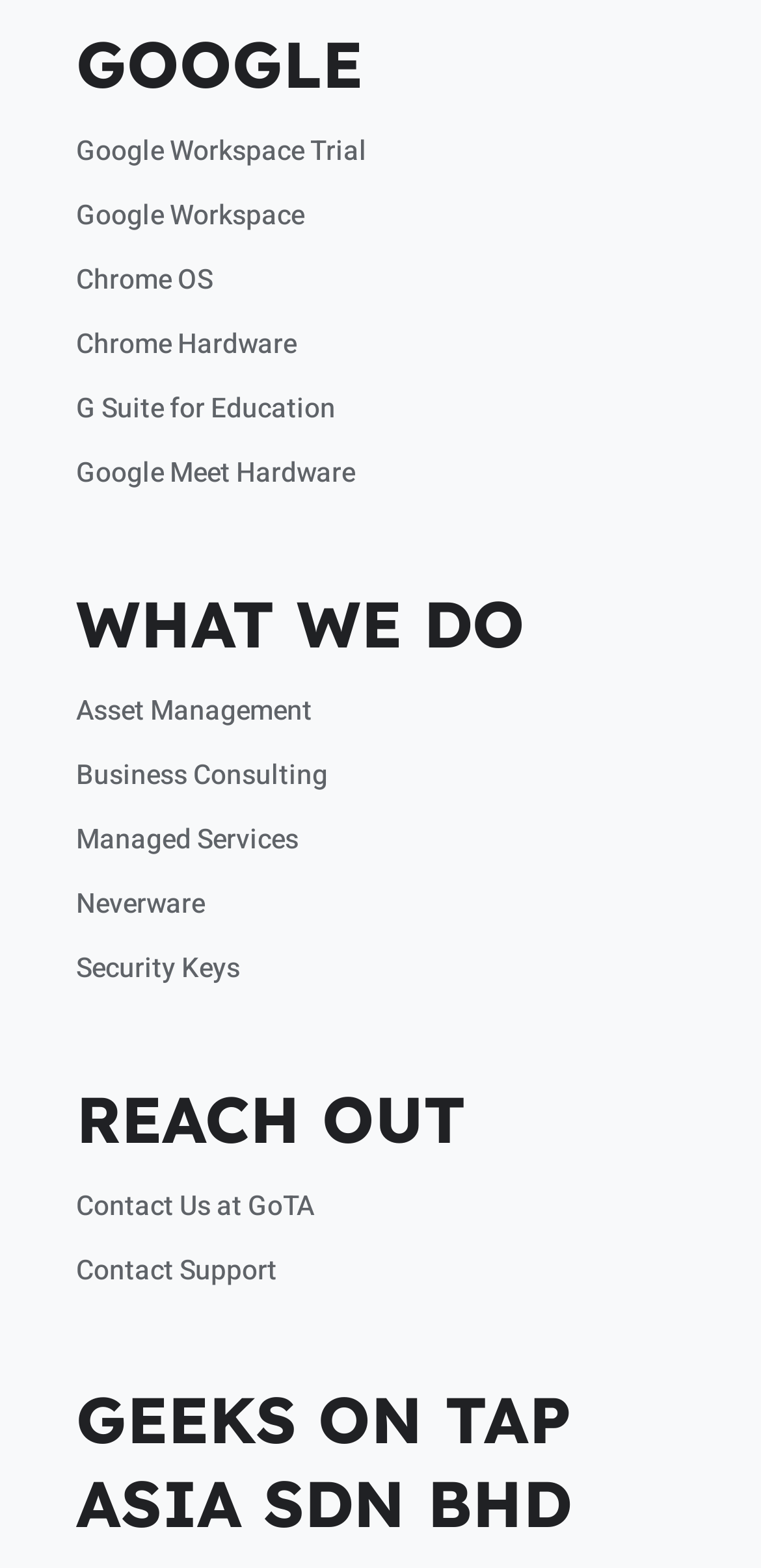Find the bounding box coordinates of the element's region that should be clicked in order to follow the given instruction: "Contact Us at GoTA". The coordinates should consist of four float numbers between 0 and 1, i.e., [left, top, right, bottom].

[0.1, 0.756, 0.413, 0.782]